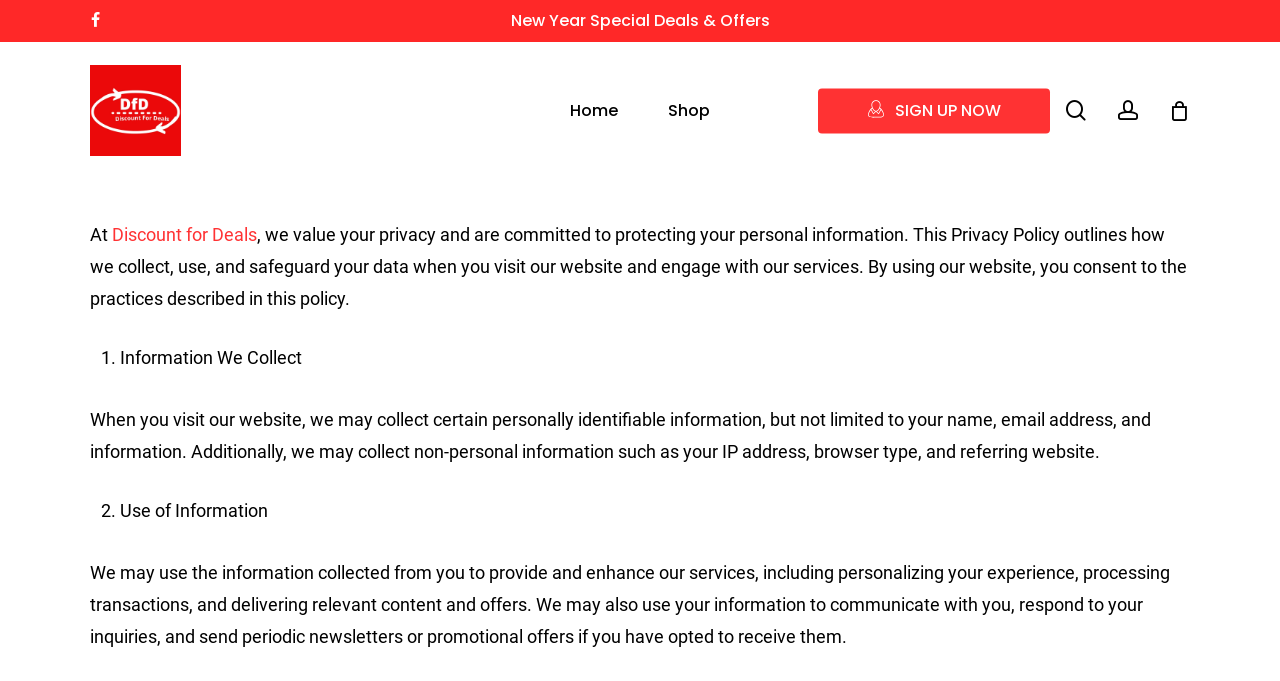Please find the bounding box coordinates of the element that needs to be clicked to perform the following instruction: "View New Year Special Deals & Offers". The bounding box coordinates should be four float numbers between 0 and 1, represented as [left, top, right, bottom].

[0.399, 0.013, 0.601, 0.047]